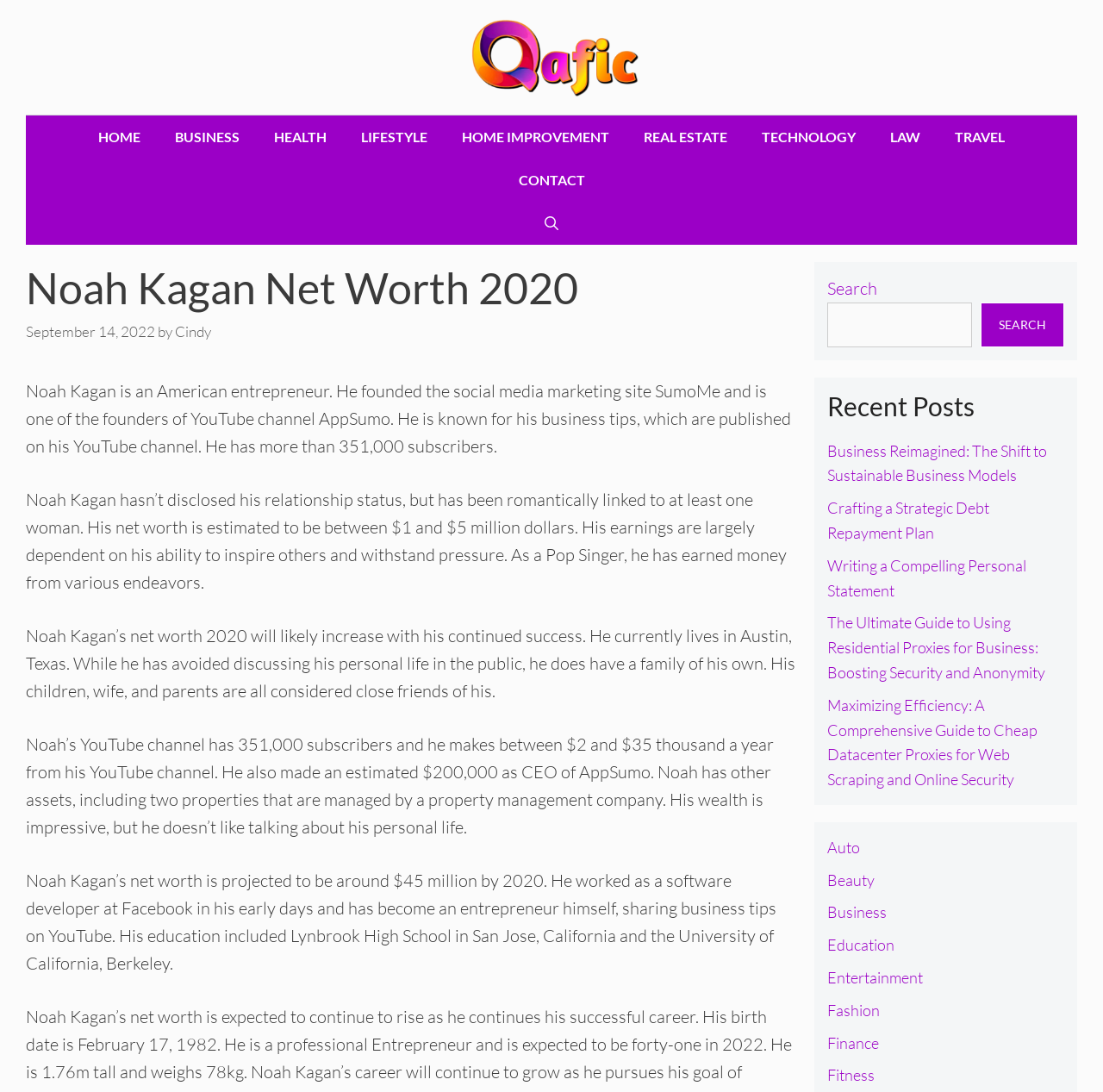Pinpoint the bounding box coordinates of the clickable element to carry out the following instruction: "Click on the 'CONTACT' link."

[0.454, 0.145, 0.546, 0.184]